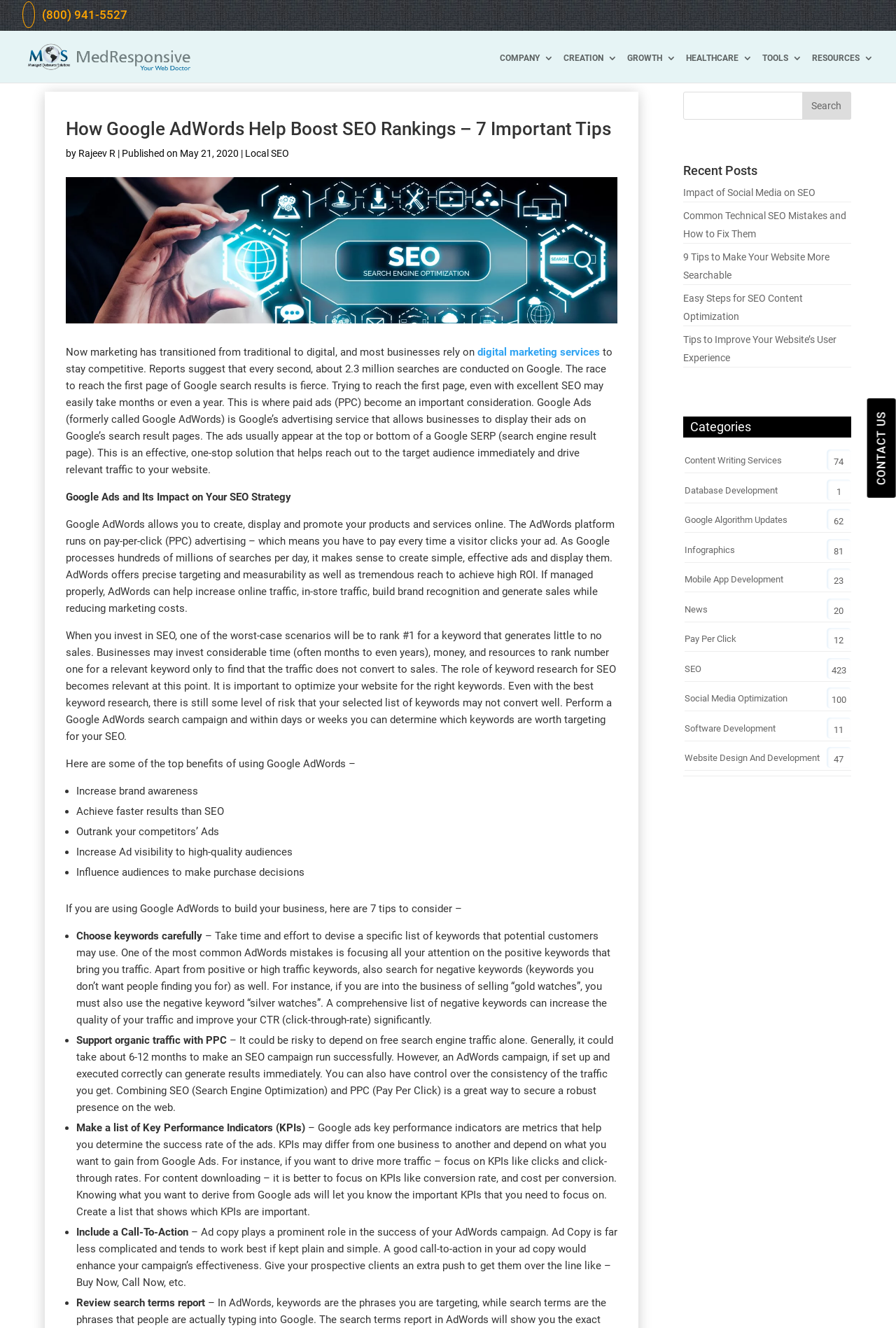Could you indicate the bounding box coordinates of the region to click in order to complete this instruction: "Learn about Content Writing Services".

[0.764, 0.338, 0.872, 0.356]